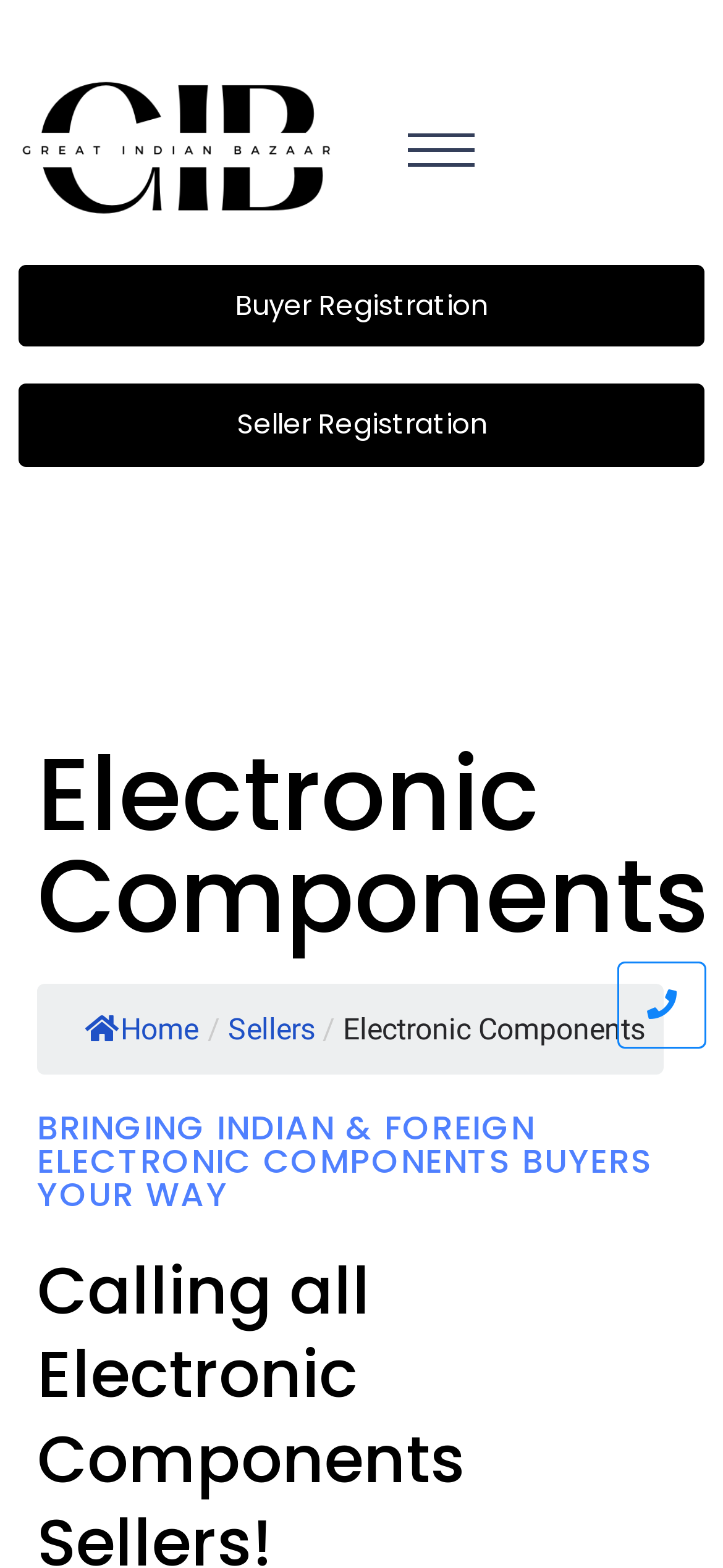Create an elaborate caption for the webpage.

The webpage is about Electronic Components, specifically a platform for buyers and sellers to connect. At the top, there is a heading that reads "Electronic Components" in a prominent font. Below this heading, there are two tables with links to "Buyer Registration" and "Seller Registration", respectively, which are centered on the page.

On the left side of the page, there is a navigation menu with links to "Home" and "Sellers", separated by a forward slash. Next to the navigation menu, there is a generic element with the text "Electronic Components".

Further down the page, there is another heading that reads "BRINGING INDIAN & FOREIGN ELECTRONIC COMPONENTS BUYERS YOUR WAY" in a slightly smaller font. At the bottom right corner of the page, there is a small icon represented by the Unicode character "\uf095".

There are a total of 7 links on the page, including the navigation menu links and the registration links. The overall layout is organized, with clear headings and concise text.